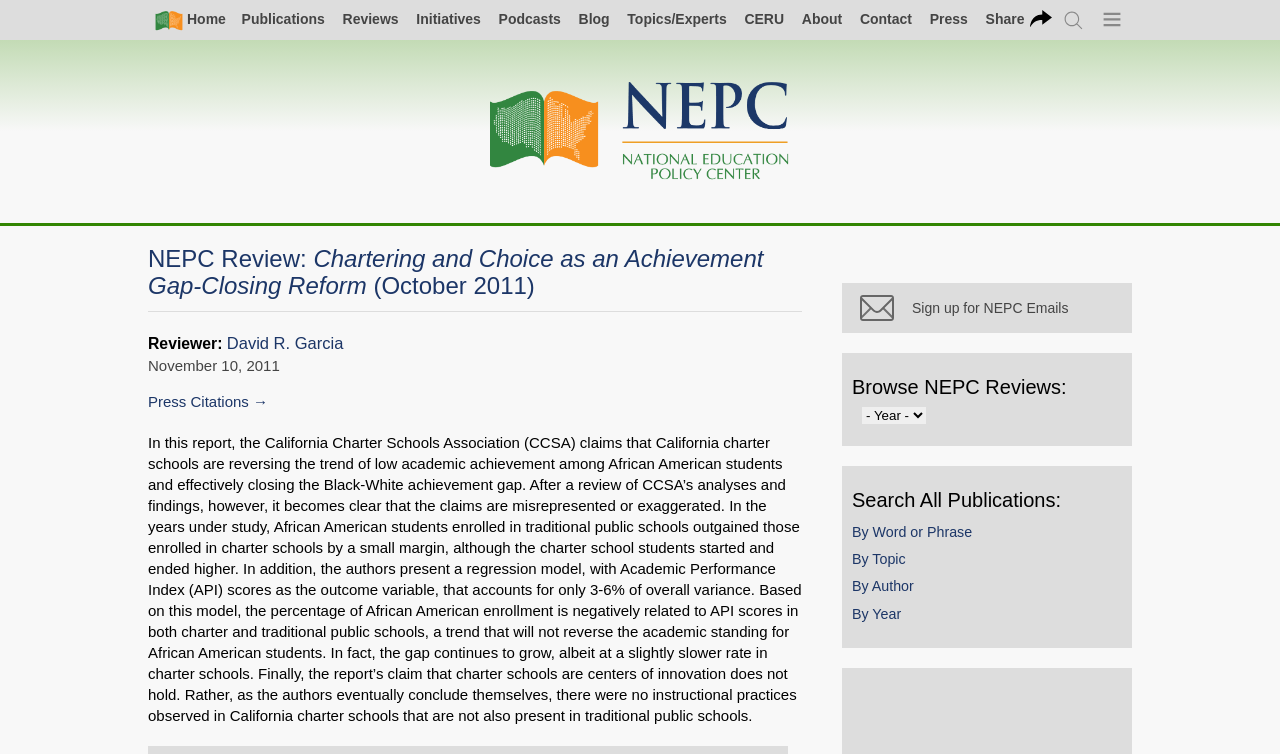What is the format of the permalink provided?
Offer a detailed and exhaustive answer to the question.

The permalink provided is in the format of an HTTPS URL, as indicated by the text 'https://nepc.info/node/2551'.